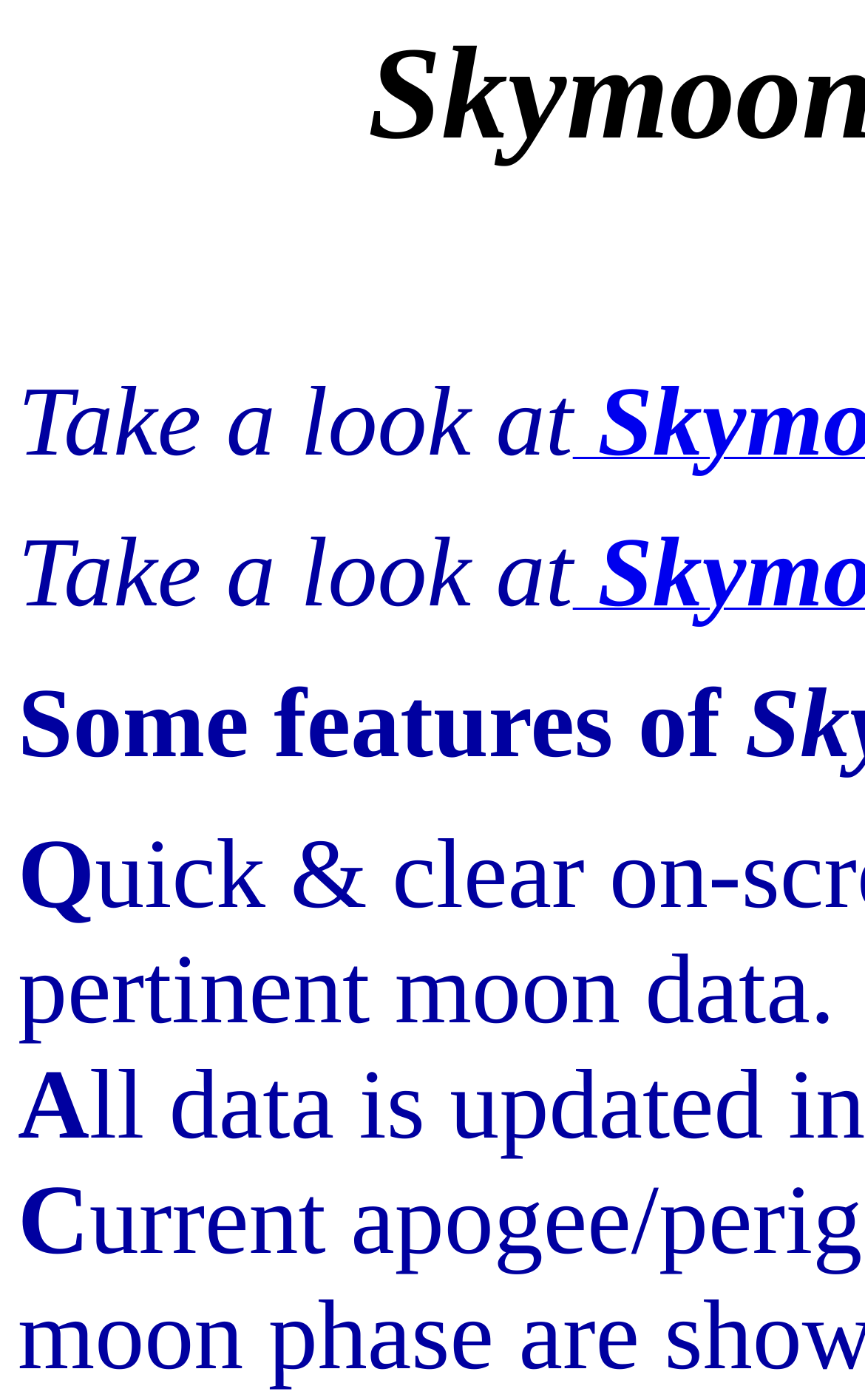Extract the primary header of the webpage and generate its text.

Skymoon & Skymoon Win